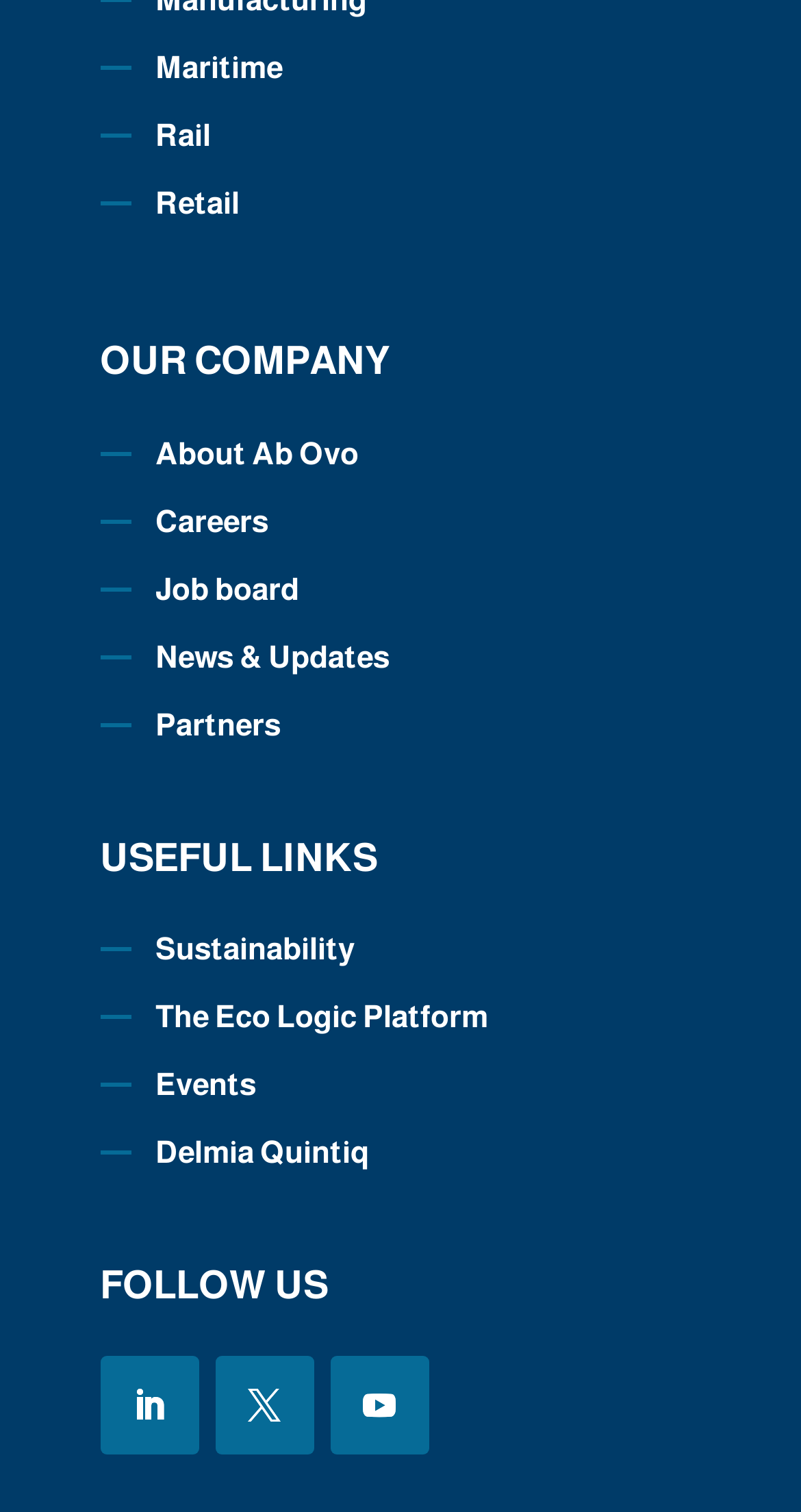How many main categories are there?
Refer to the image and give a detailed answer to the query.

By analyzing the webpage, I can see that there are three main categories: Maritime, Rail, and Retail, each with a heading and a link.